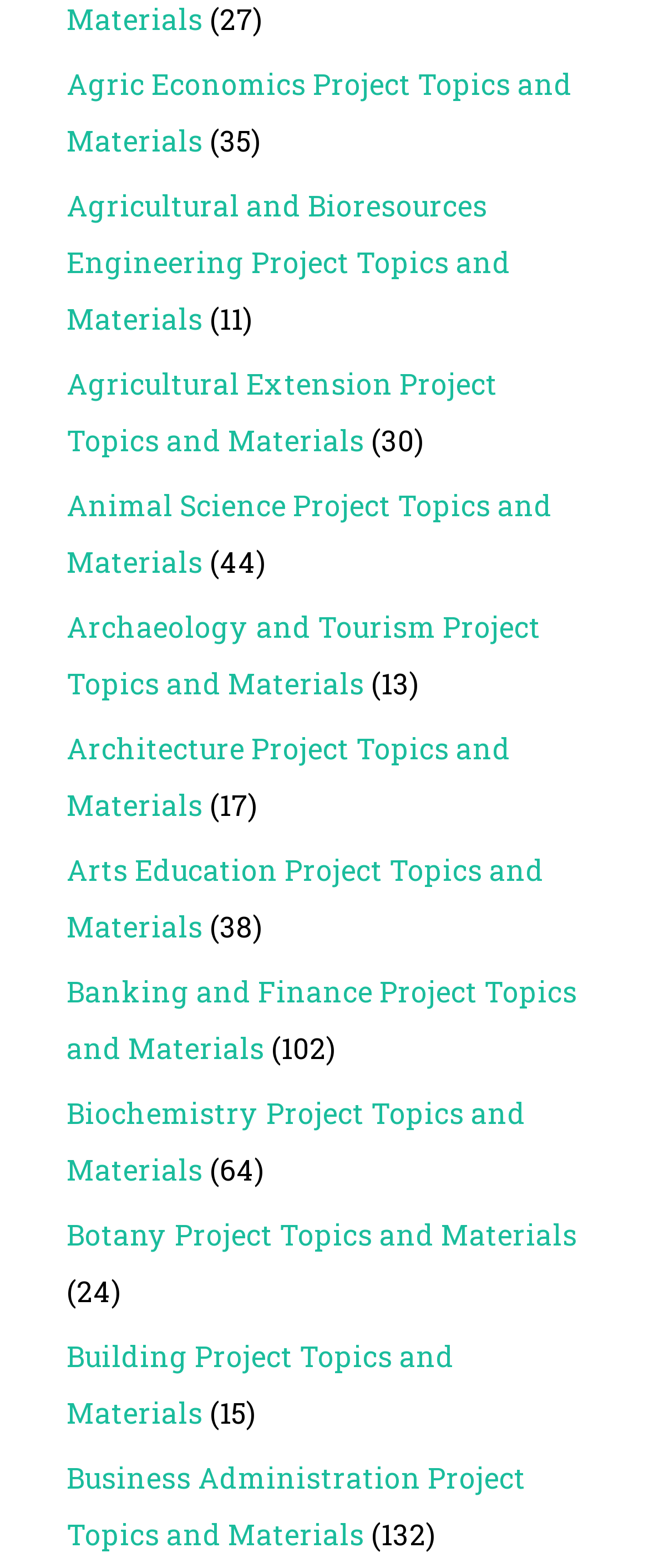Bounding box coordinates are specified in the format (top-left x, top-left y, bottom-right x, bottom-right y). All values are floating point numbers bounded between 0 and 1. Please provide the bounding box coordinate of the region this sentence describes: Building Project Topics and Materials

[0.103, 0.852, 0.7, 0.913]